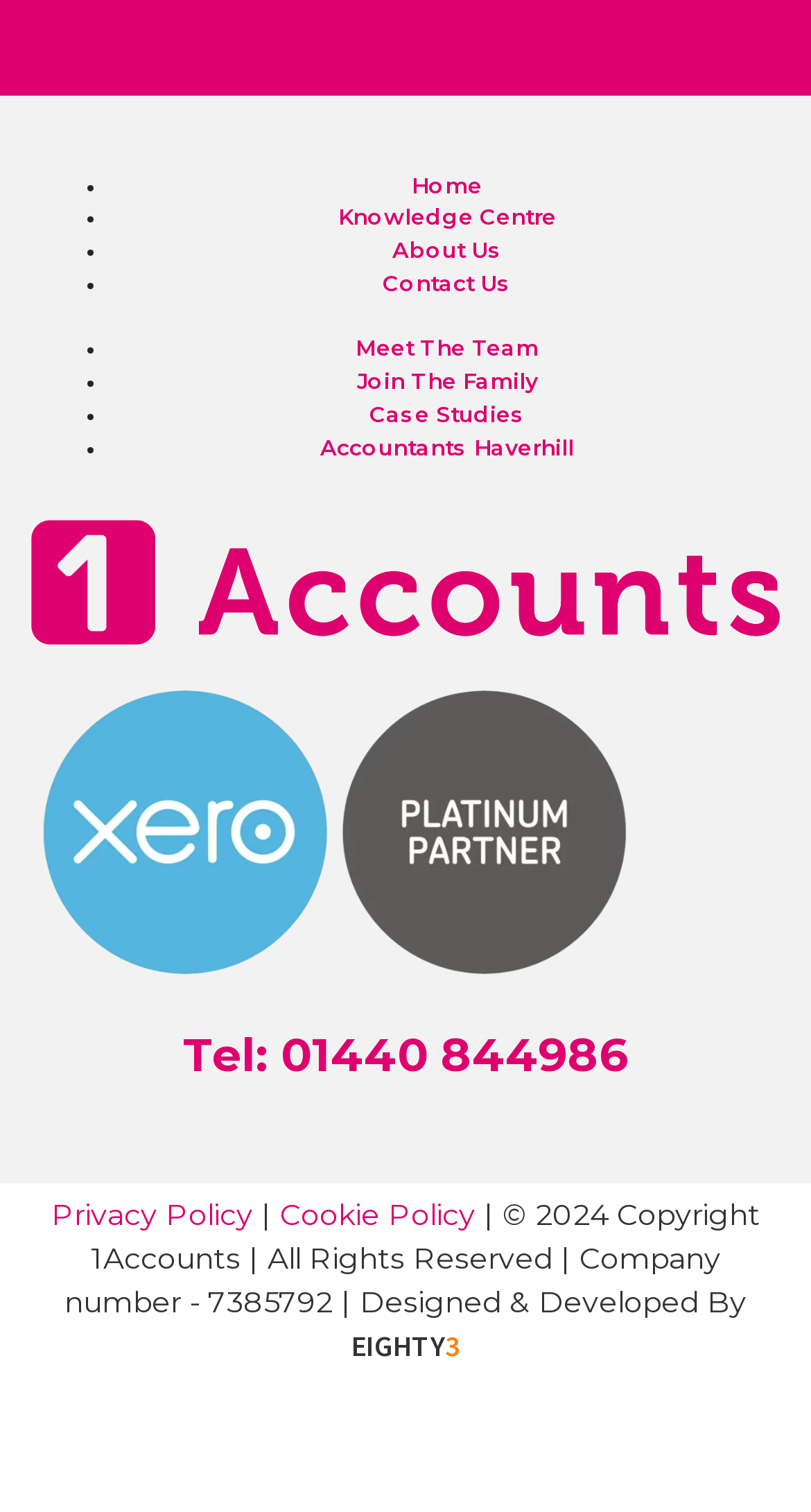How many navigation links are there?
Provide a comprehensive and detailed answer to the question.

I counted the number of links in the navigation menu, which are 'Home', 'Knowledge Centre', 'About Us', 'Contact Us', 'Meet The Team', 'Join The Family', and 'Case Studies'. There are 7 links in total.